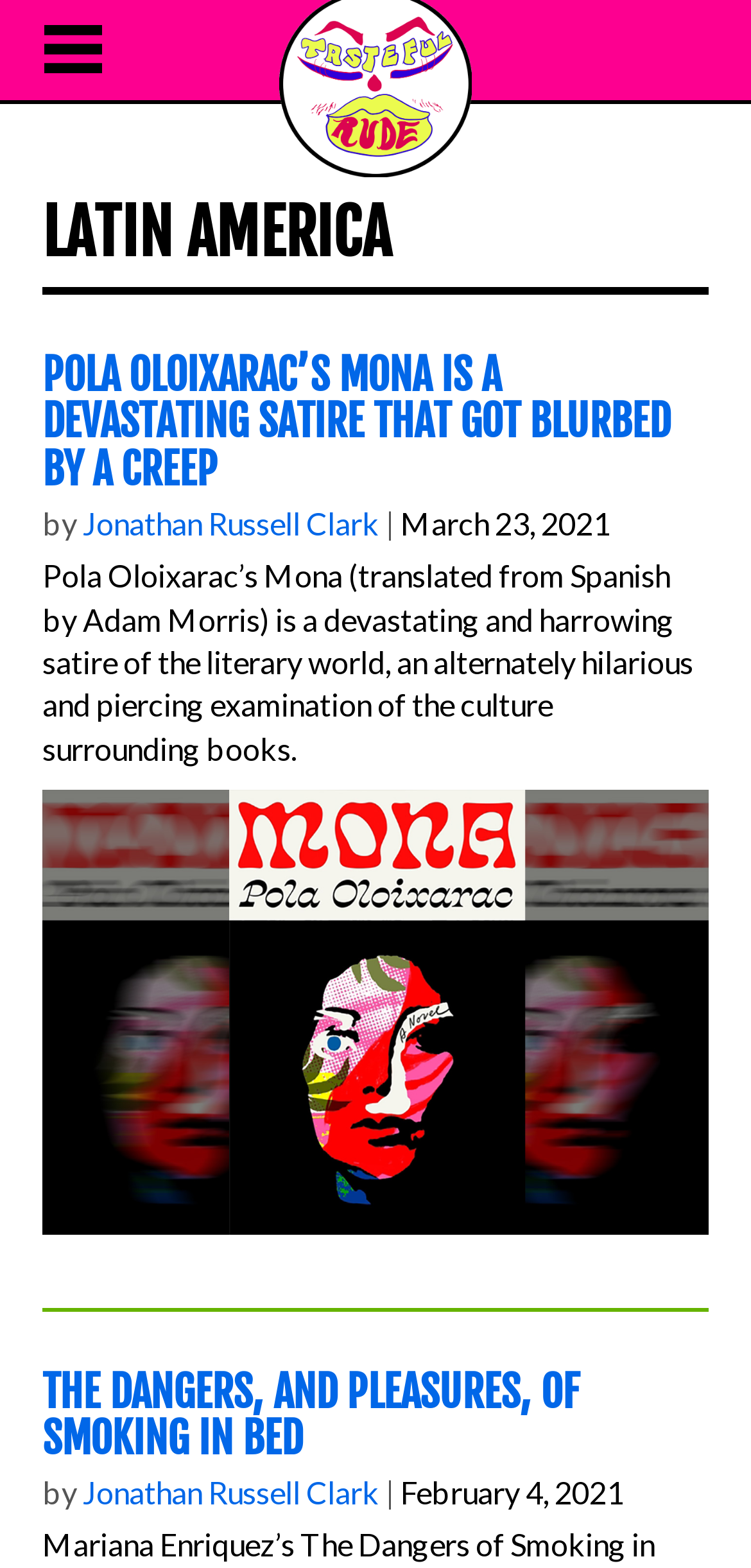Based on the element description: "Leave a Comment", identify the bounding box coordinates for this UI element. The coordinates must be four float numbers between 0 and 1, listed as [left, top, right, bottom].

None